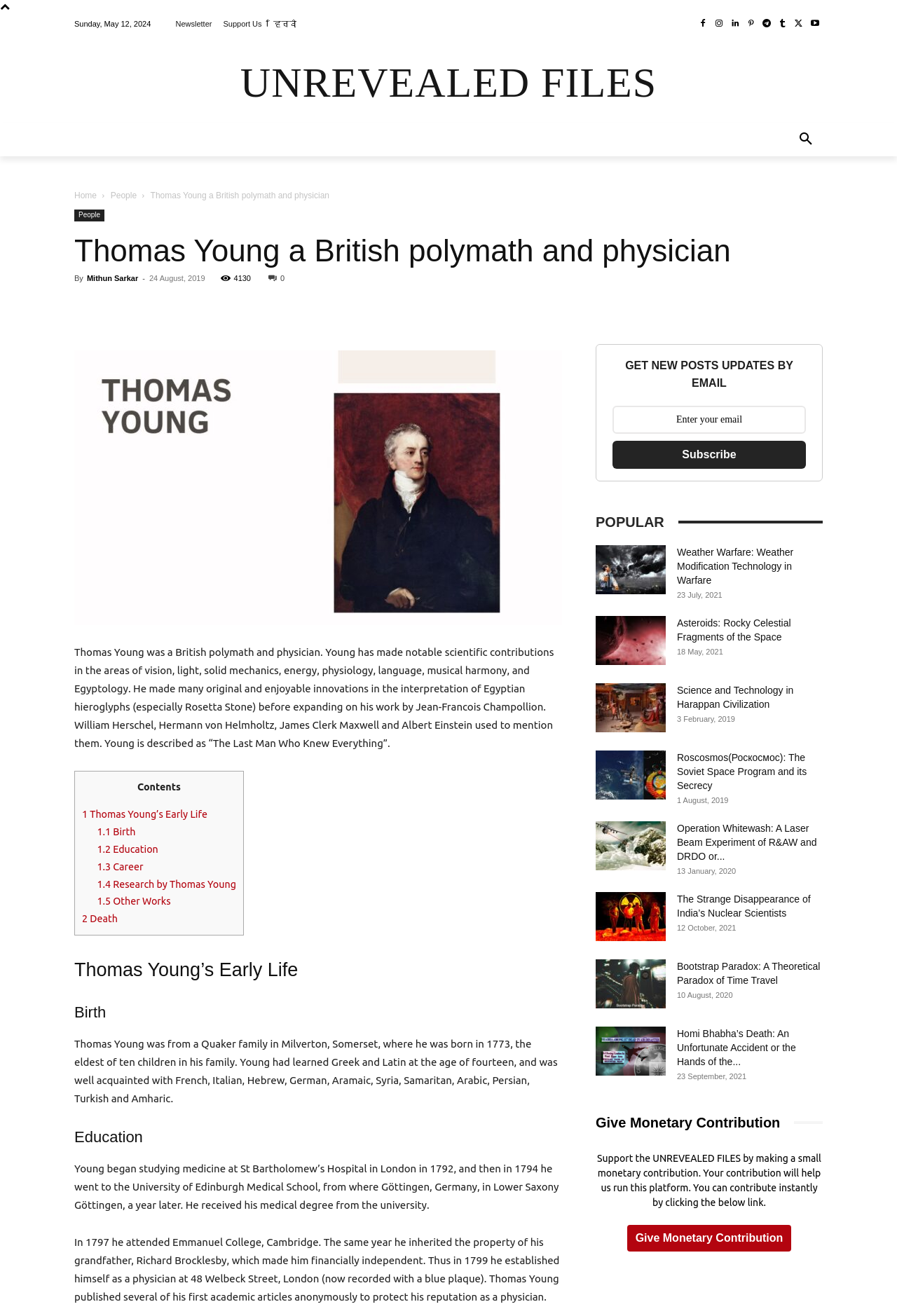Identify the bounding box for the UI element described as: "1.1 Birth". Ensure the coordinates are four float numbers between 0 and 1, formatted as [left, top, right, bottom].

[0.108, 0.628, 0.151, 0.636]